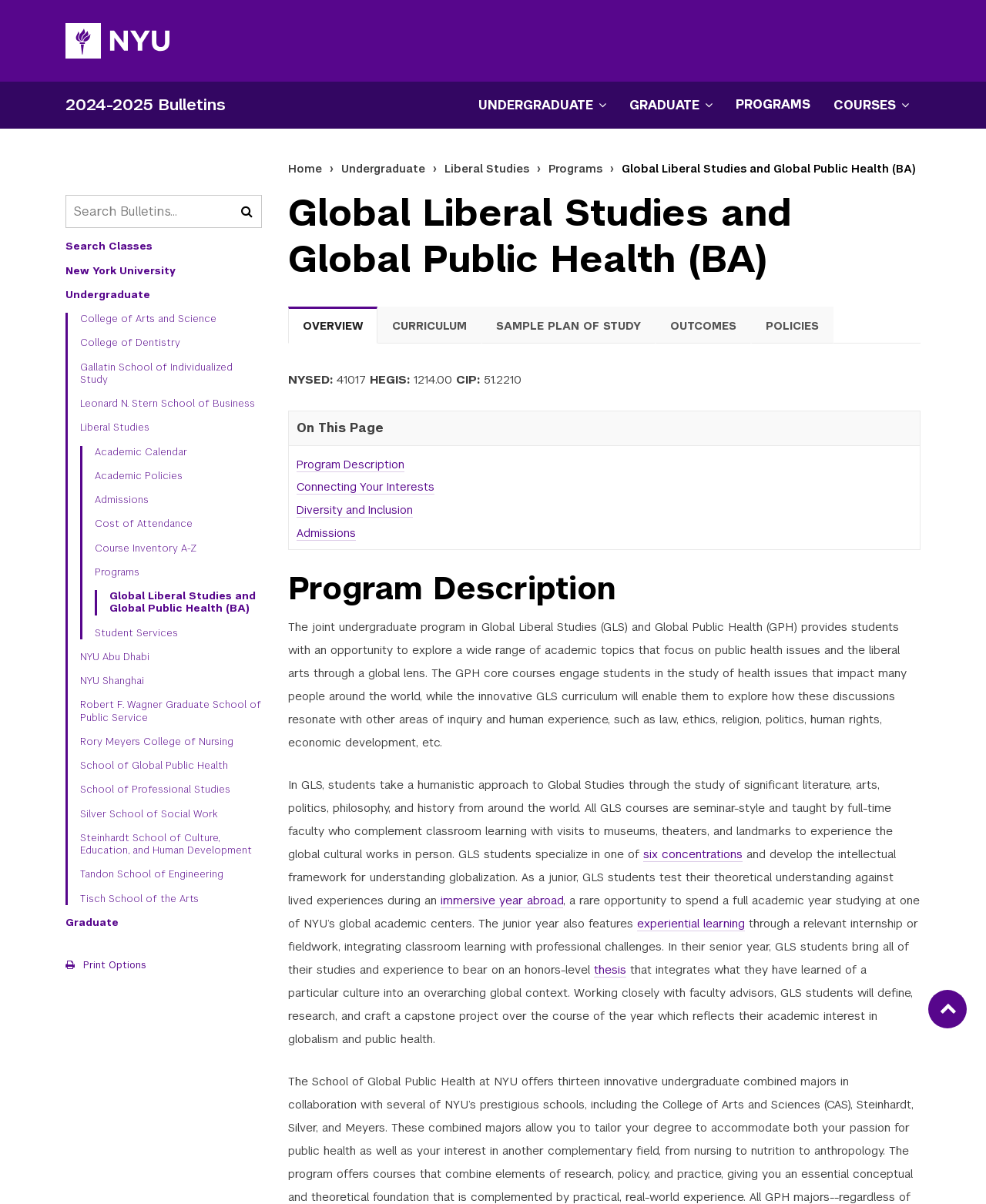Locate the bounding box coordinates of the area where you should click to accomplish the instruction: "View Program Description".

[0.3, 0.38, 0.41, 0.392]